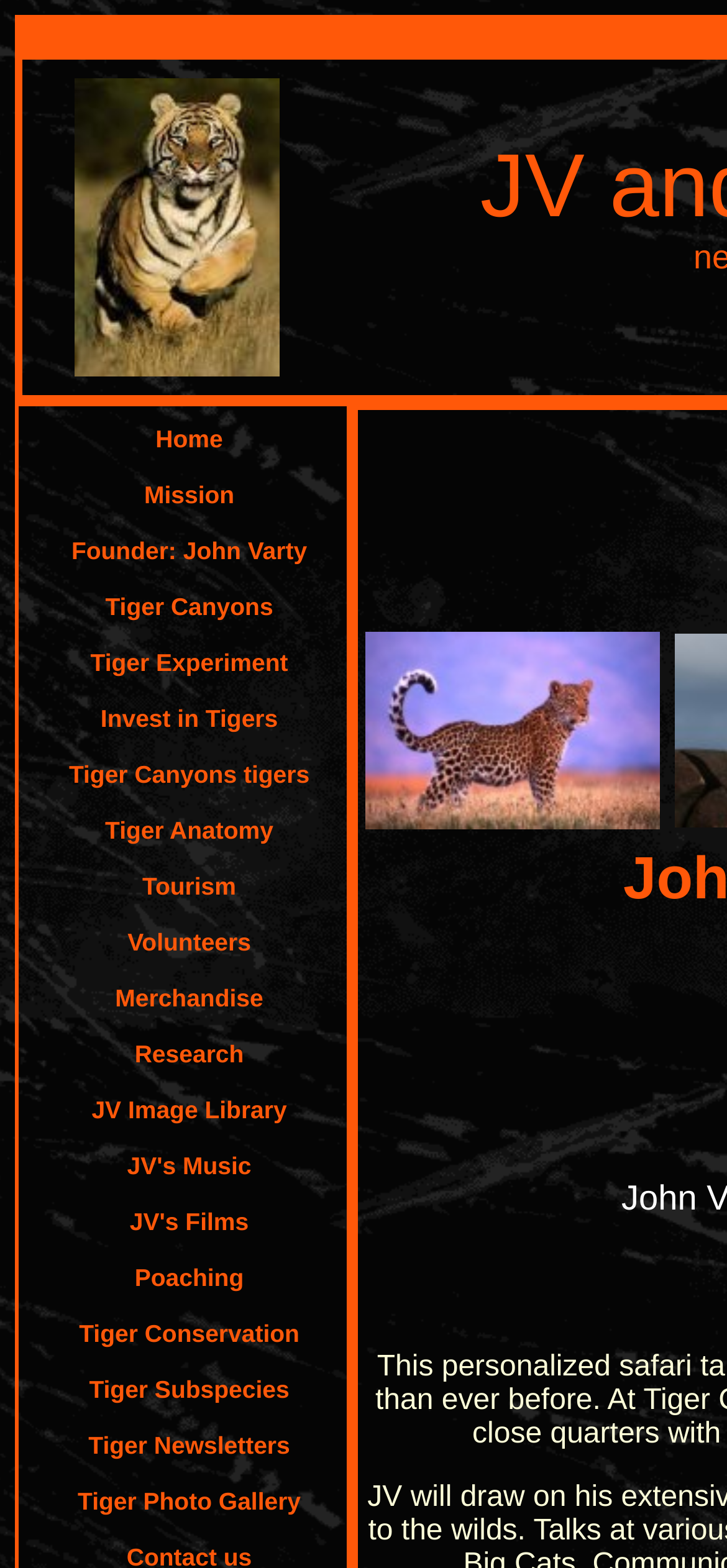Please locate the bounding box coordinates of the element's region that needs to be clicked to follow the instruction: "View previous slide". The bounding box coordinates should be provided as four float numbers between 0 and 1, i.e., [left, top, right, bottom].

None